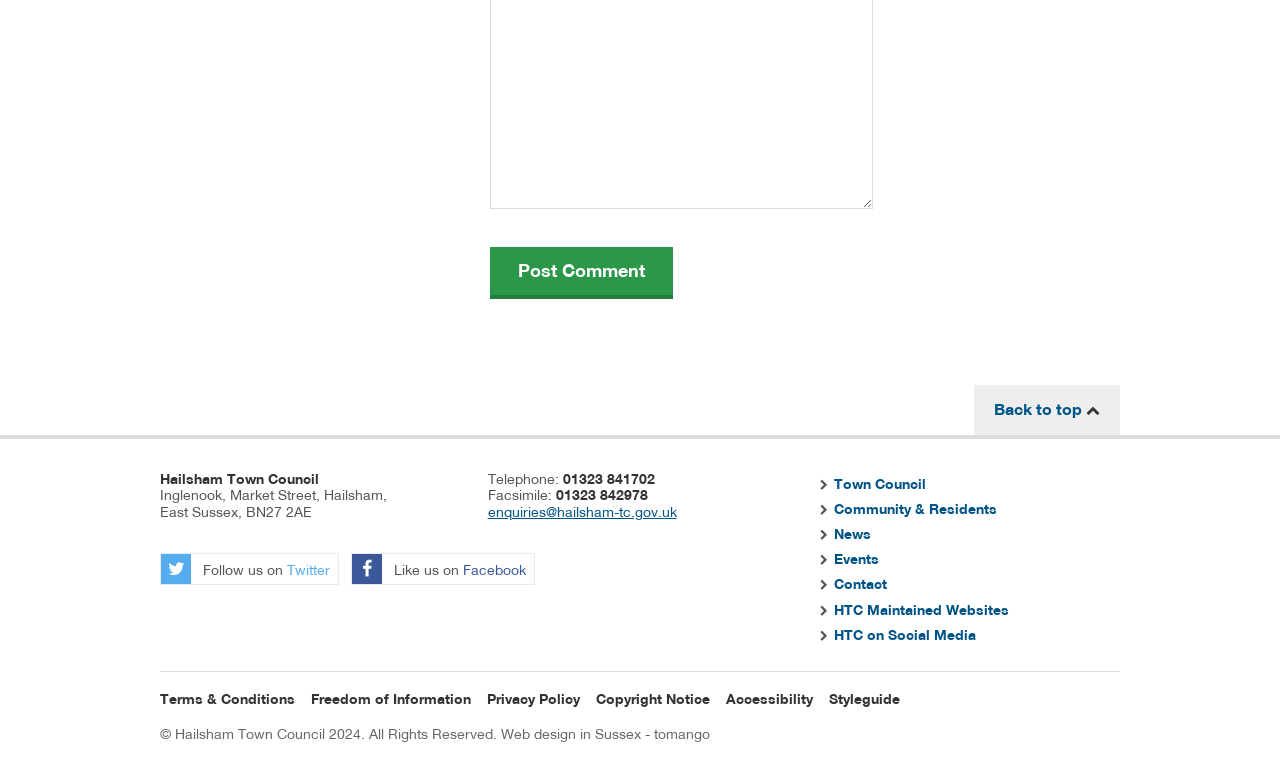Show the bounding box coordinates for the element that needs to be clicked to execute the following instruction: "View Terms & Conditions". Provide the coordinates in the form of four float numbers between 0 and 1, i.e., [left, top, right, bottom].

[0.125, 0.888, 0.23, 0.91]